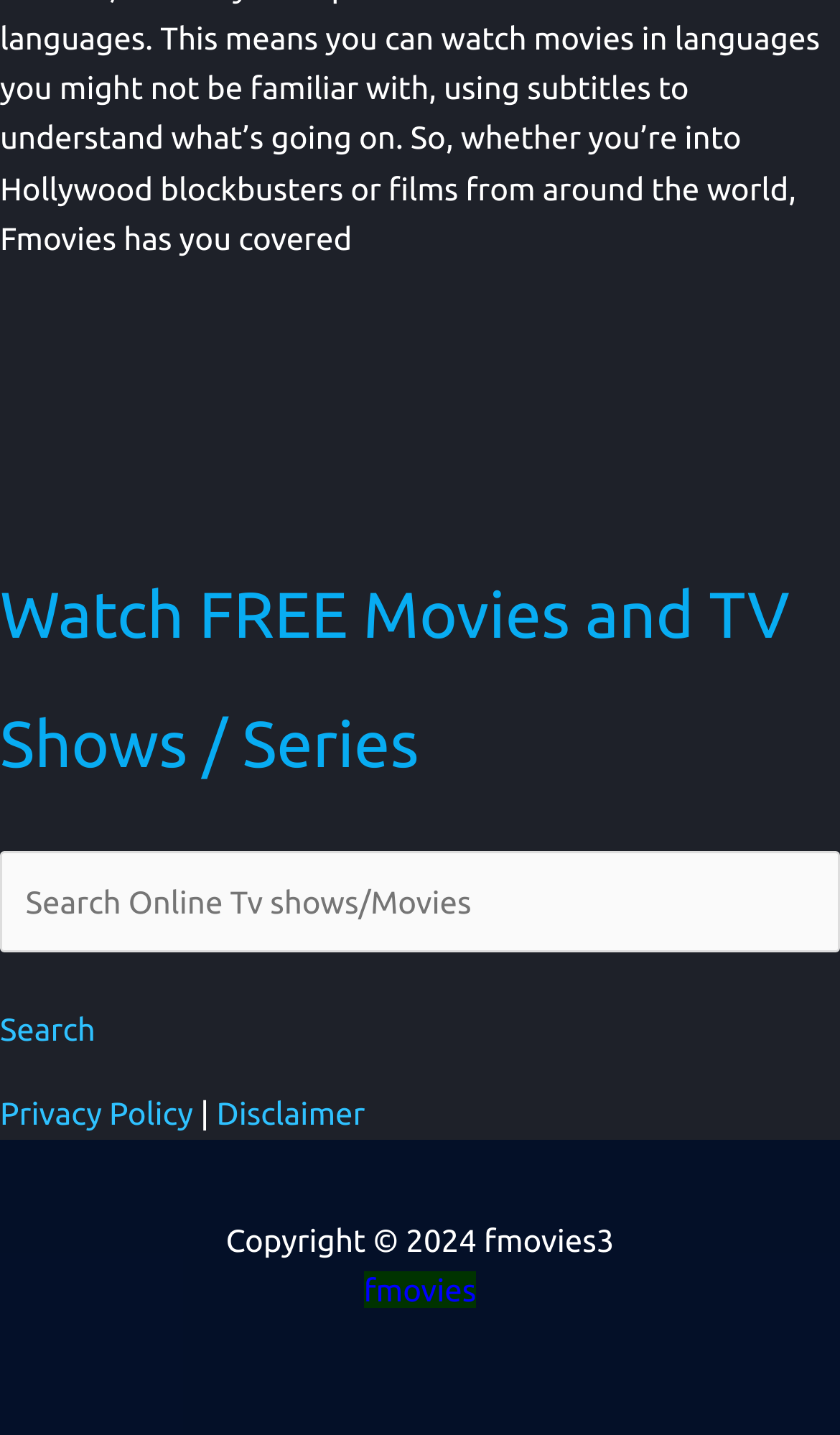Answer the question in a single word or phrase:
How many links are there in the footer section?

2